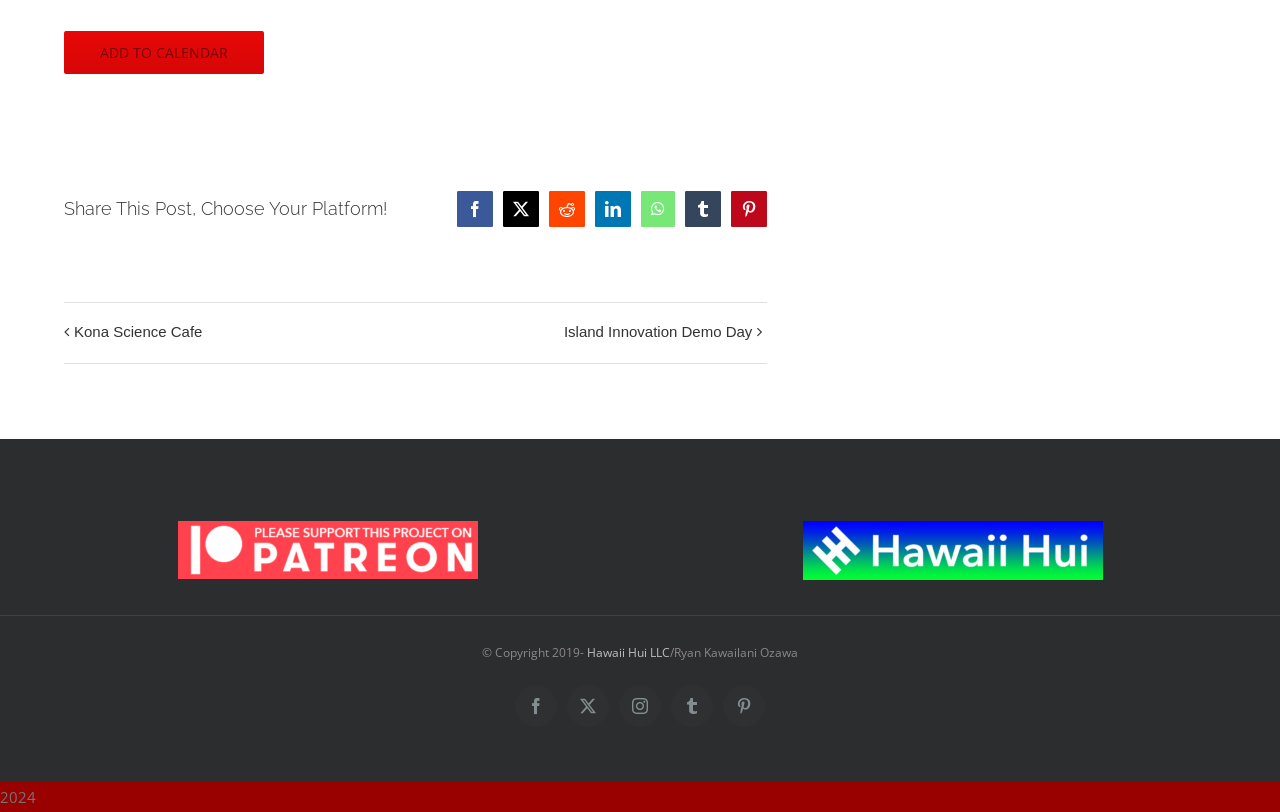What is the name of the project that can be supported on PATREON?
Please provide a single word or phrase in response based on the screenshot.

This Project